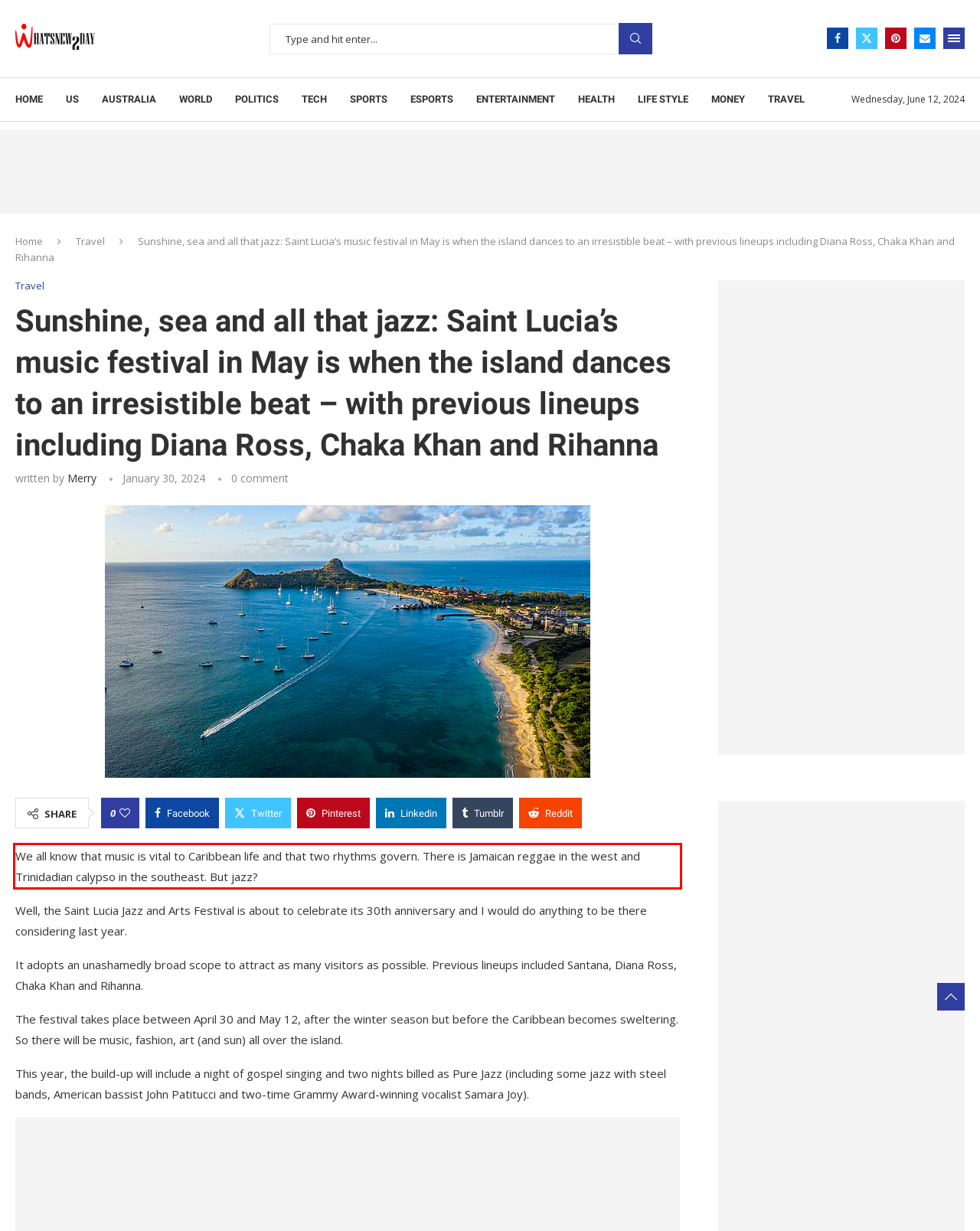Look at the screenshot of the webpage, locate the red rectangle bounding box, and generate the text content that it contains.

We all know that music is vital to Caribbean life and that two rhythms govern. There is Jamaican reggae in the west and Trinidadian calypso in the southeast. But jazz?